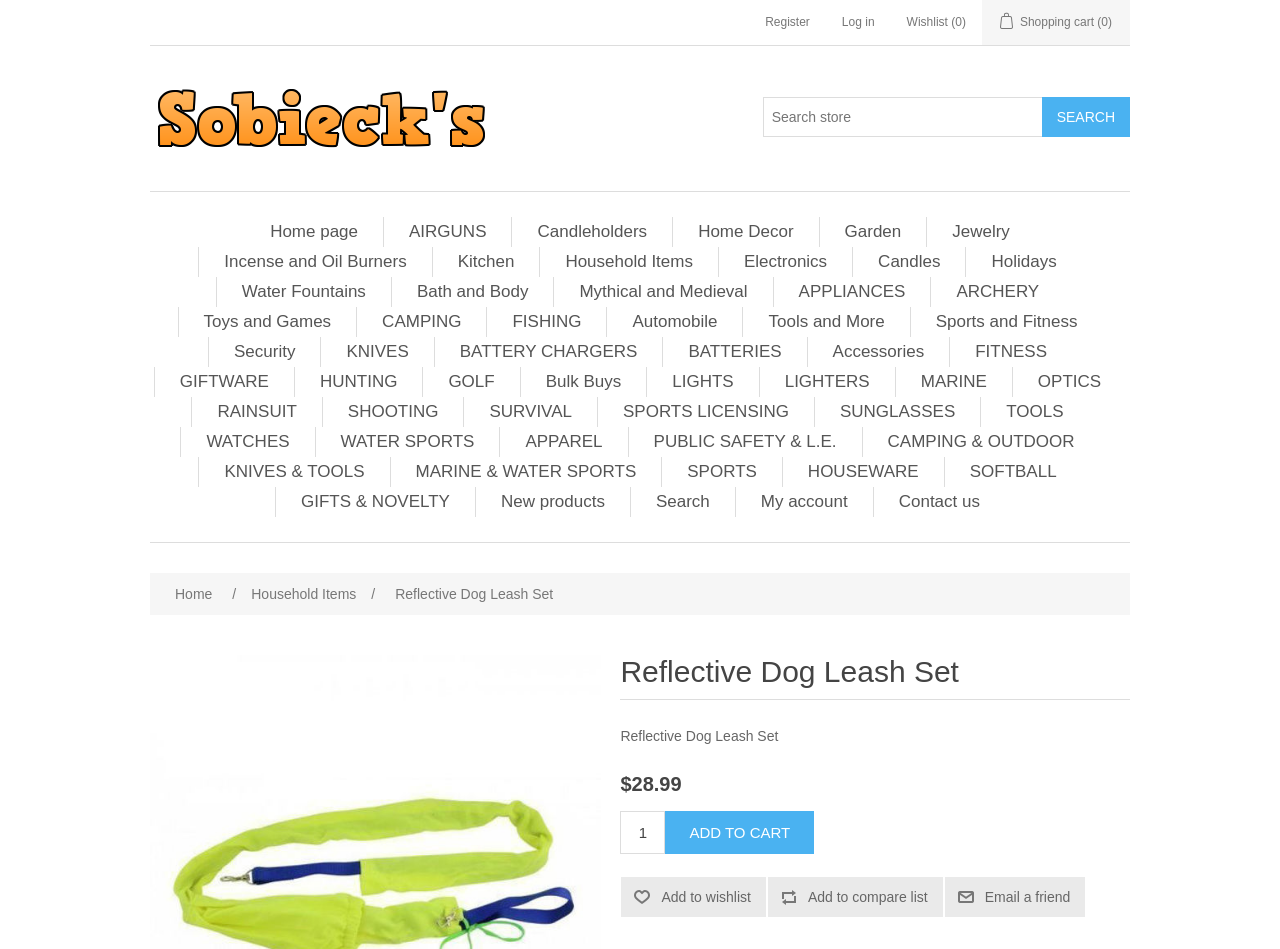Determine the bounding box coordinates of the clickable area required to perform the following instruction: "Search for 'Reflective Dog Leash Set'". The coordinates should be represented as four float numbers between 0 and 1: [left, top, right, bottom].

[0.309, 0.617, 0.432, 0.634]